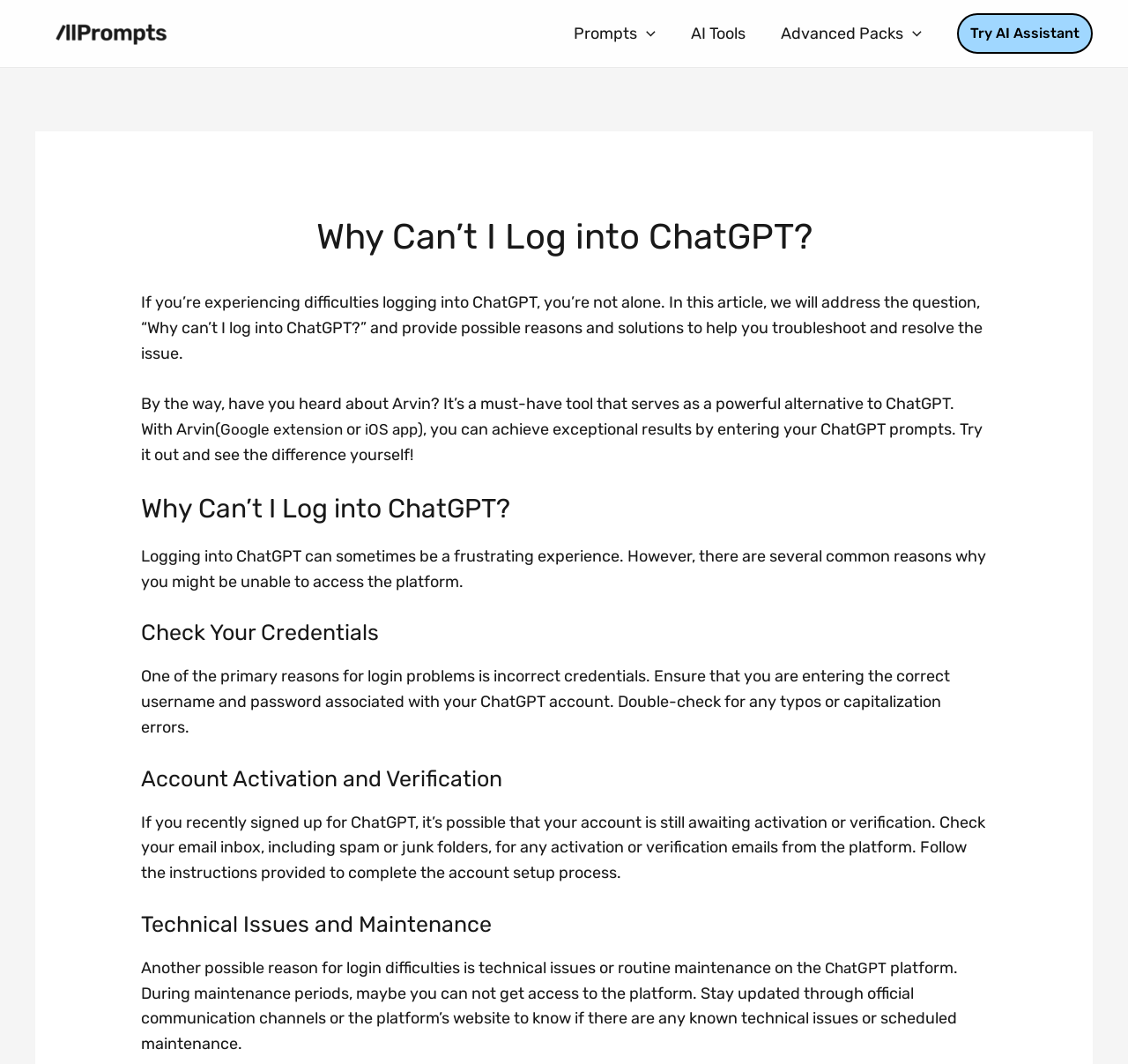Why might you be unable to access ChatGPT?
Based on the visual, give a brief answer using one word or a short phrase.

Several common reasons